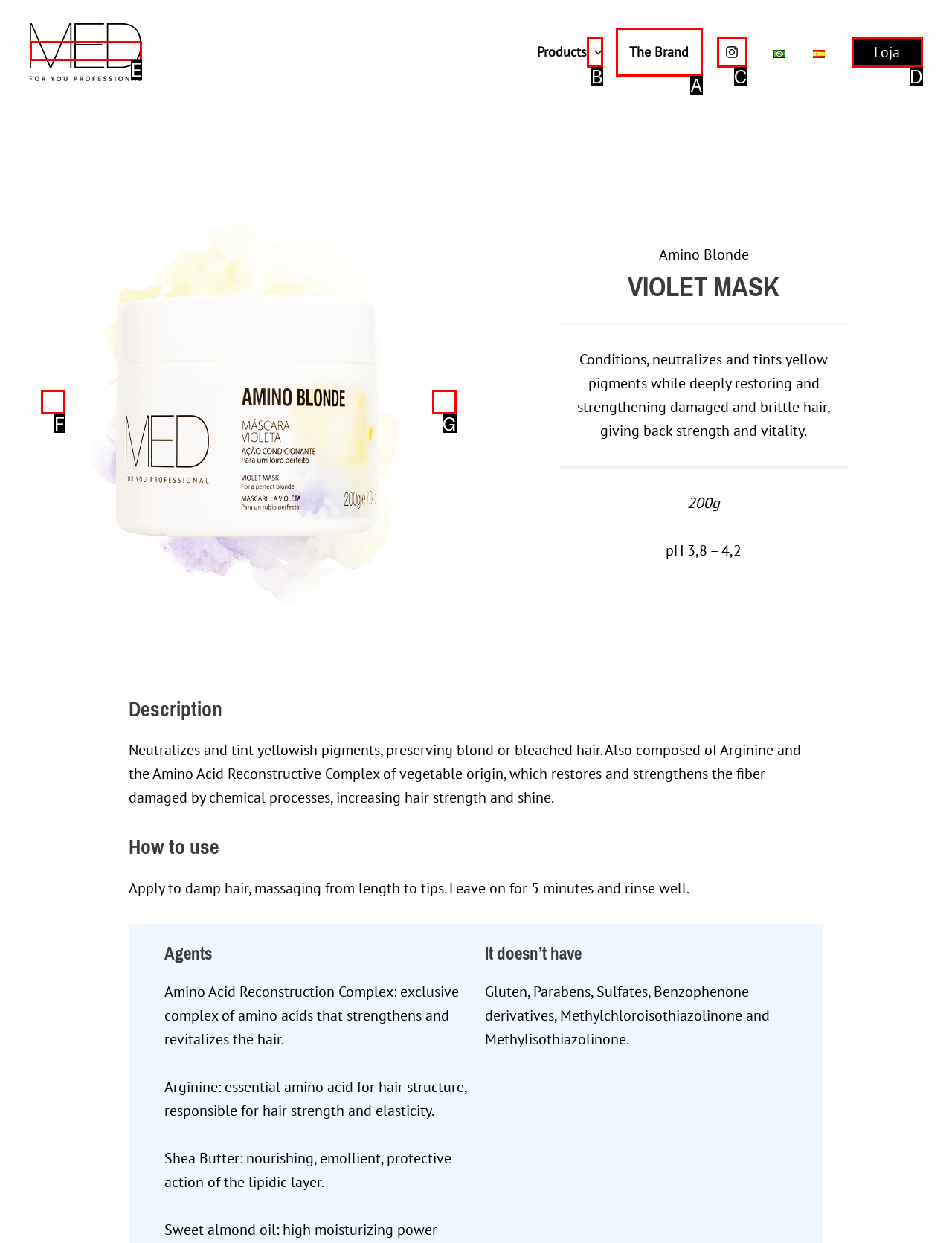Tell me the letter of the HTML element that best matches the description: parent_node: Products aria-label="Menu Toggle" from the provided options.

B